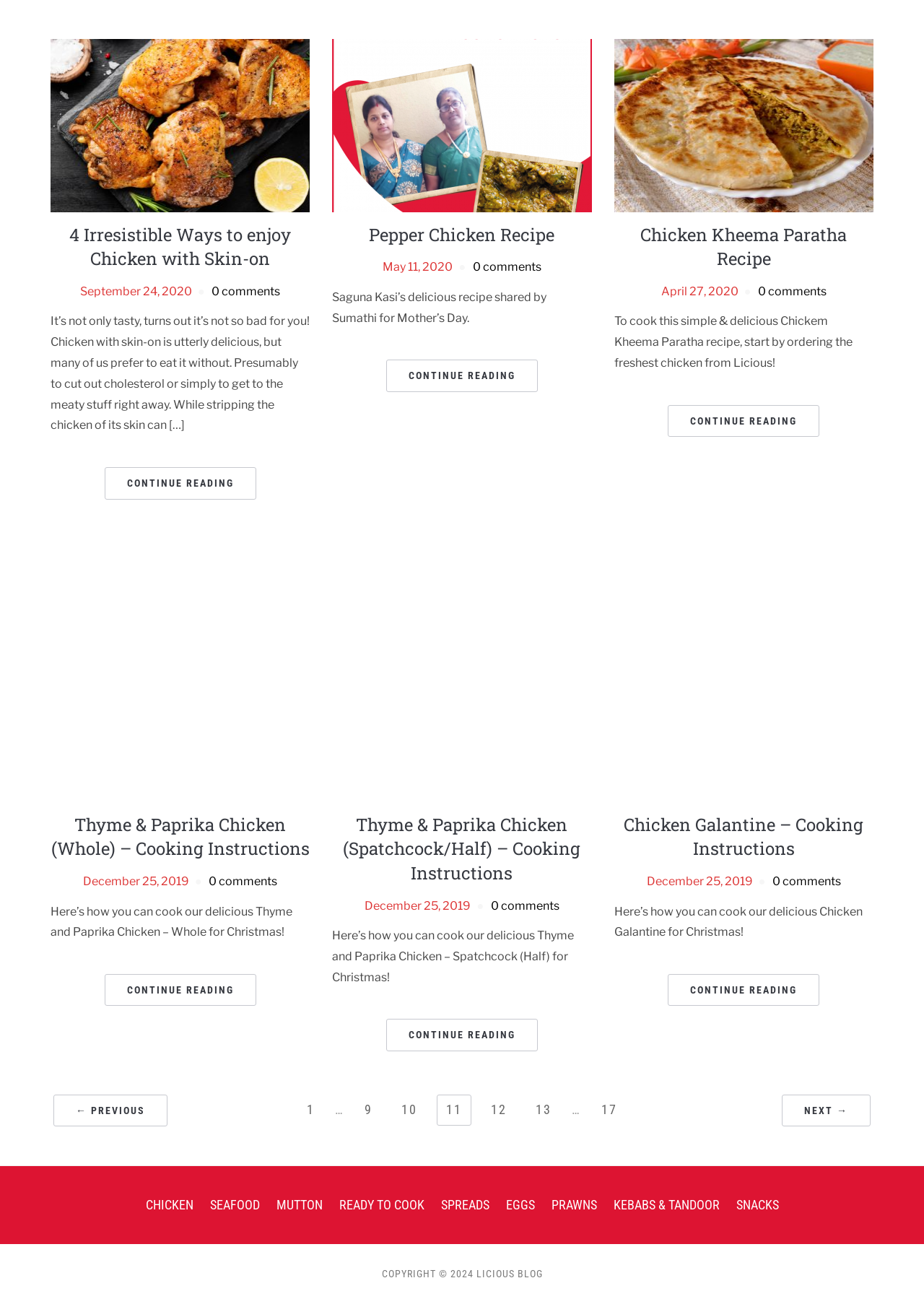Provide a brief response using a word or short phrase to this question:
What is the date of the 'Chicken Galantine Recipe' article?

December 25, 2019